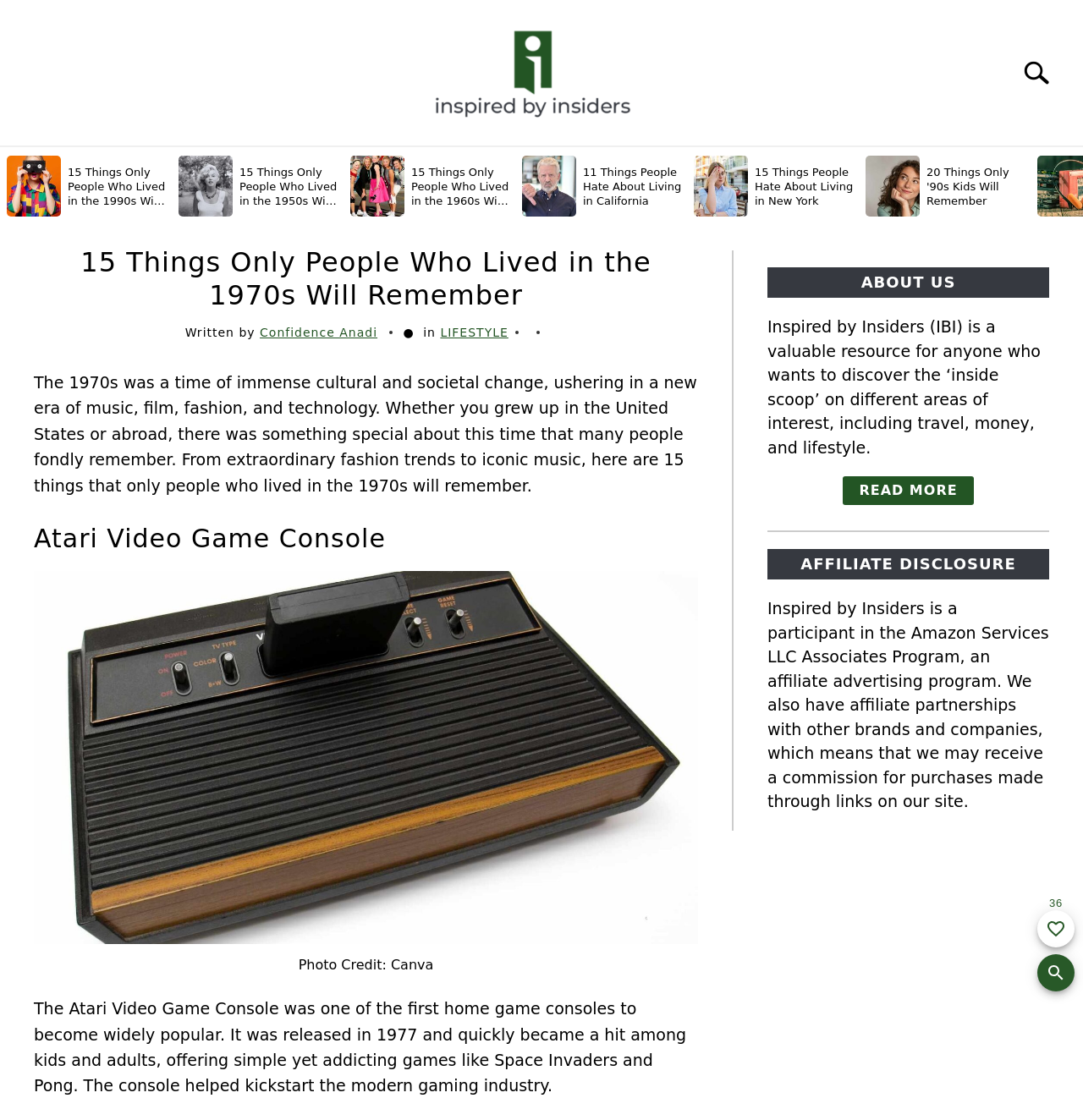What is the name of the author of the article?
Please give a detailed answer to the question using the information shown in the image.

The author's name can be found in the header section of the webpage, where it says 'Written by Confidence Anadi'.